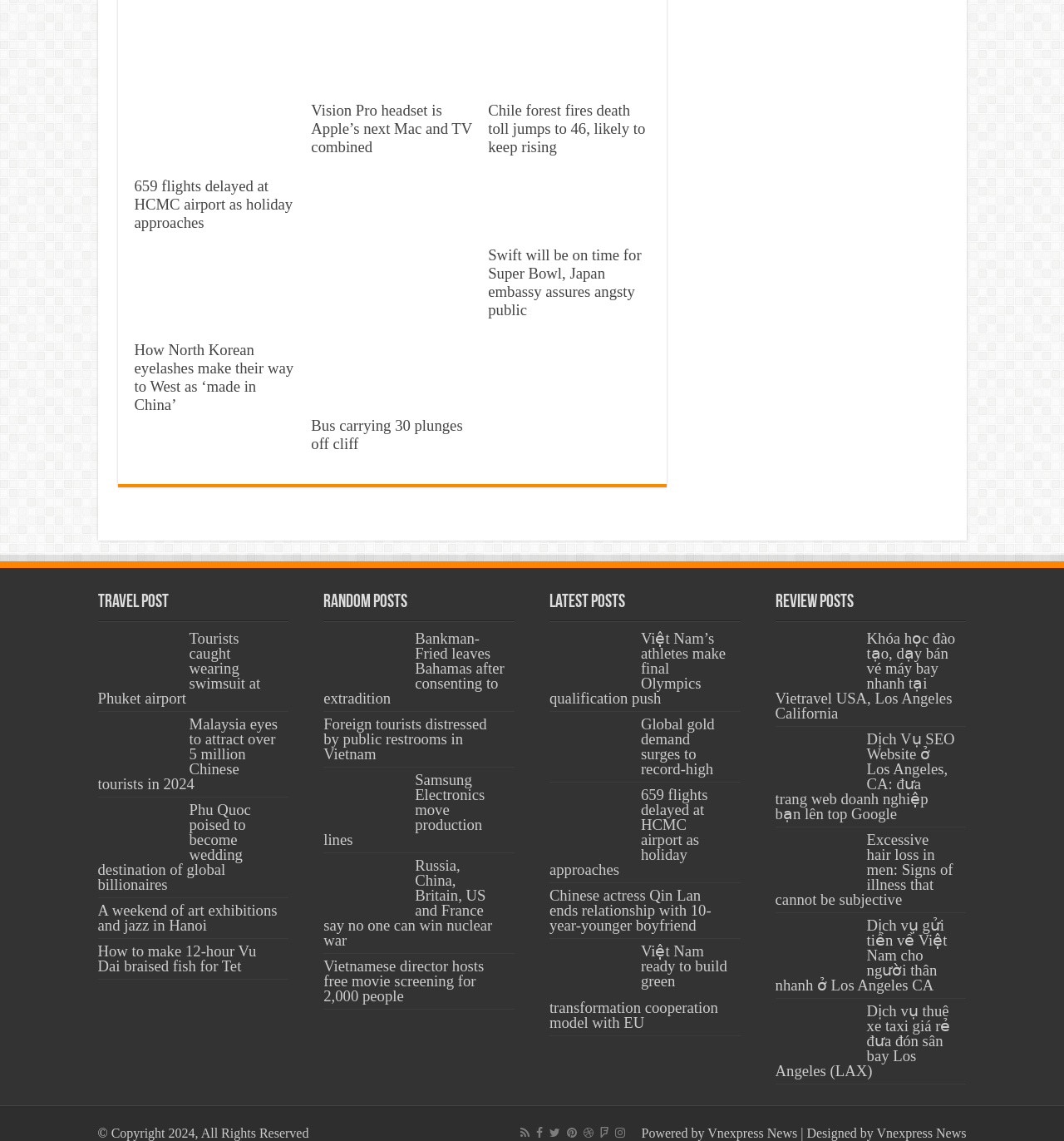What type of content is on this webpage?
Can you offer a detailed and complete answer to this question?

Based on the various headings and links on the webpage, it appears to be a news website with multiple articles and categories.